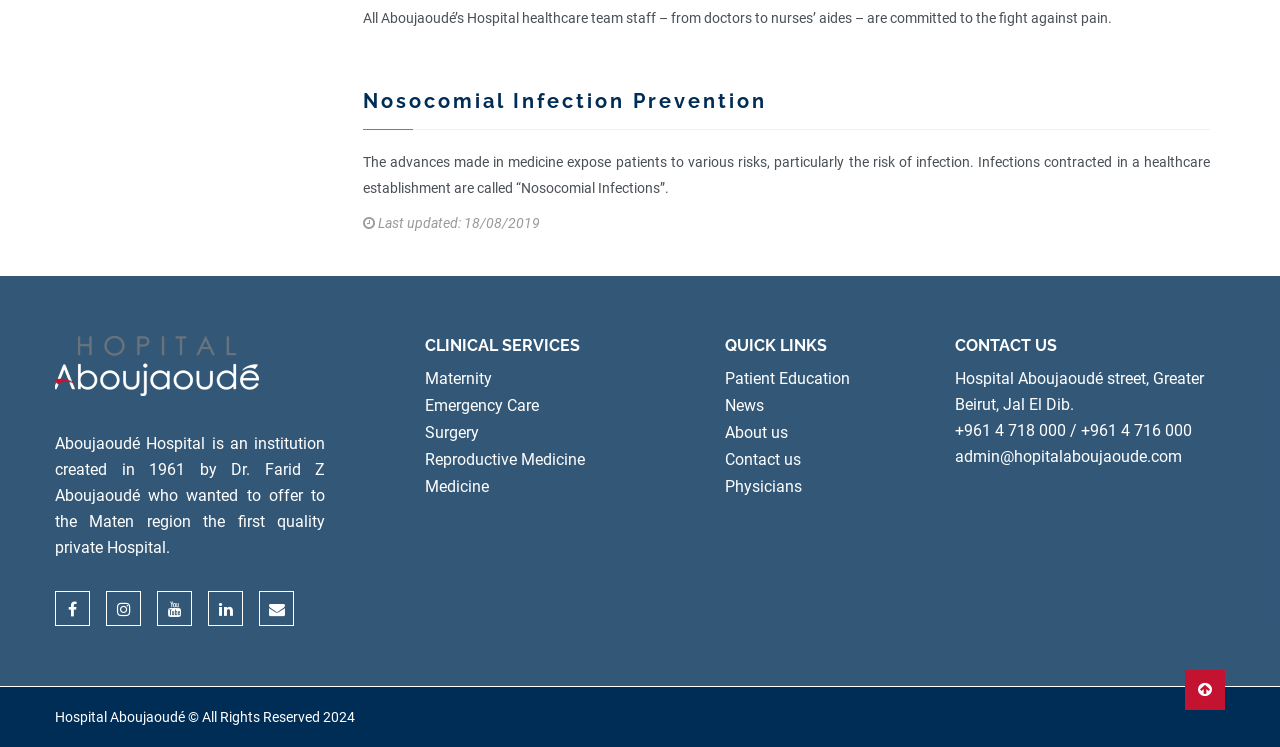What is the last updated date of the webpage?
Please analyze the image and answer the question with as much detail as possible.

I found the last updated date of the webpage by looking at the StaticText element with the text 'Last updated: 18/08/2019'.